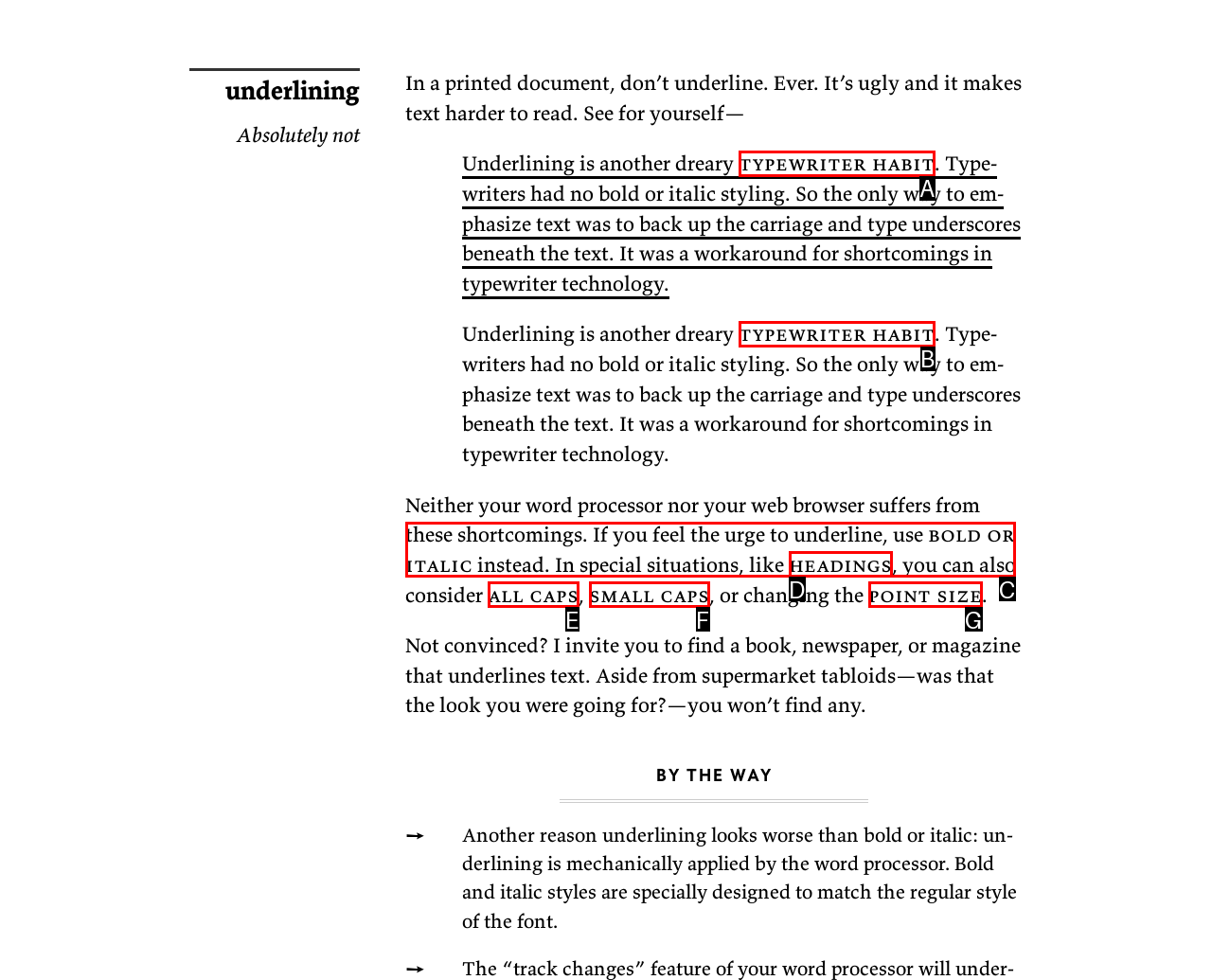Based on the element description: point size, choose the best matching option. Provide the letter of the option directly.

G